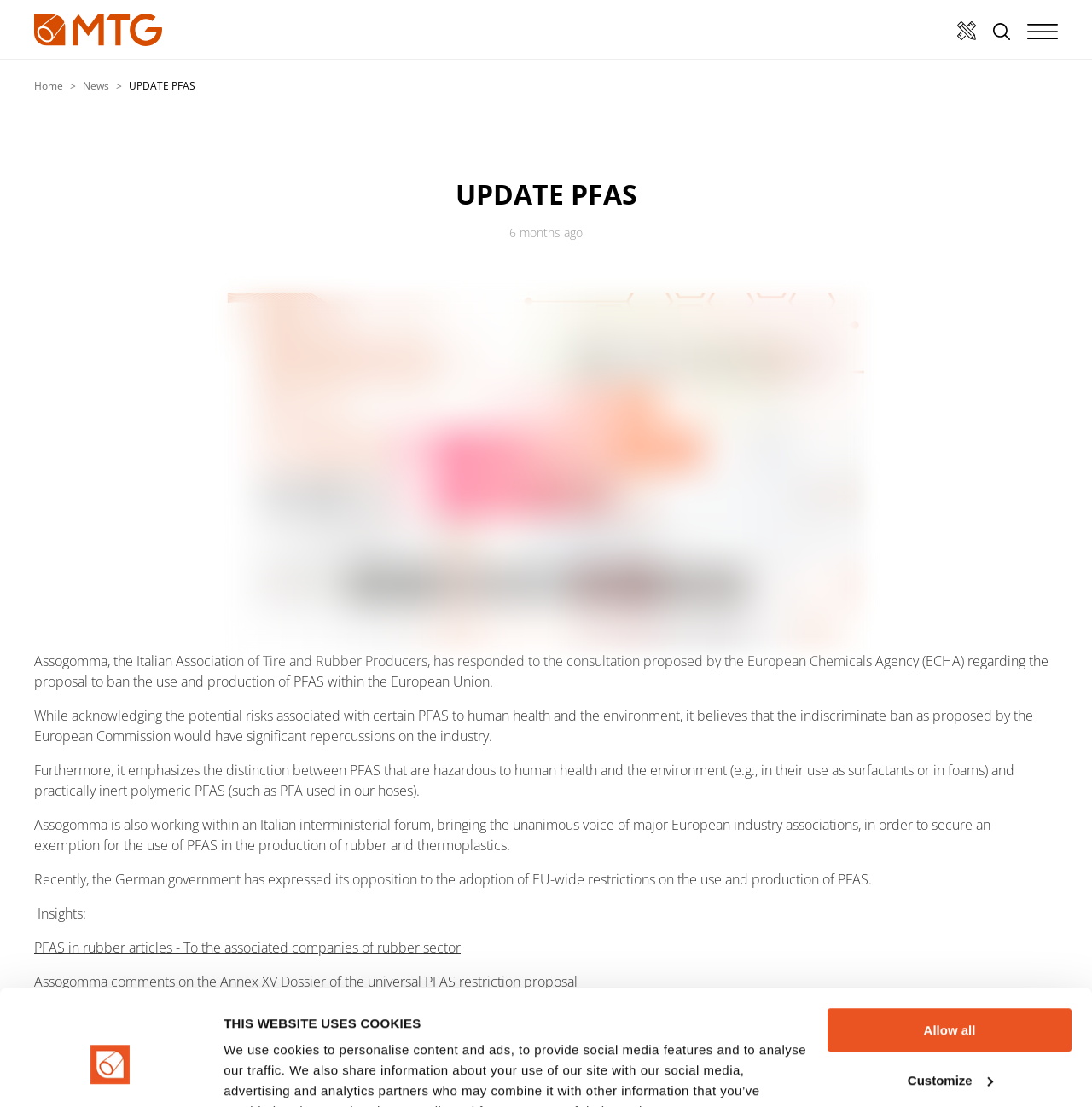Pinpoint the bounding box coordinates of the clickable element needed to complete the instruction: "Show details of cookie usage". The coordinates should be provided as four float numbers between 0 and 1: [left, top, right, bottom].

[0.205, 0.945, 0.297, 0.968]